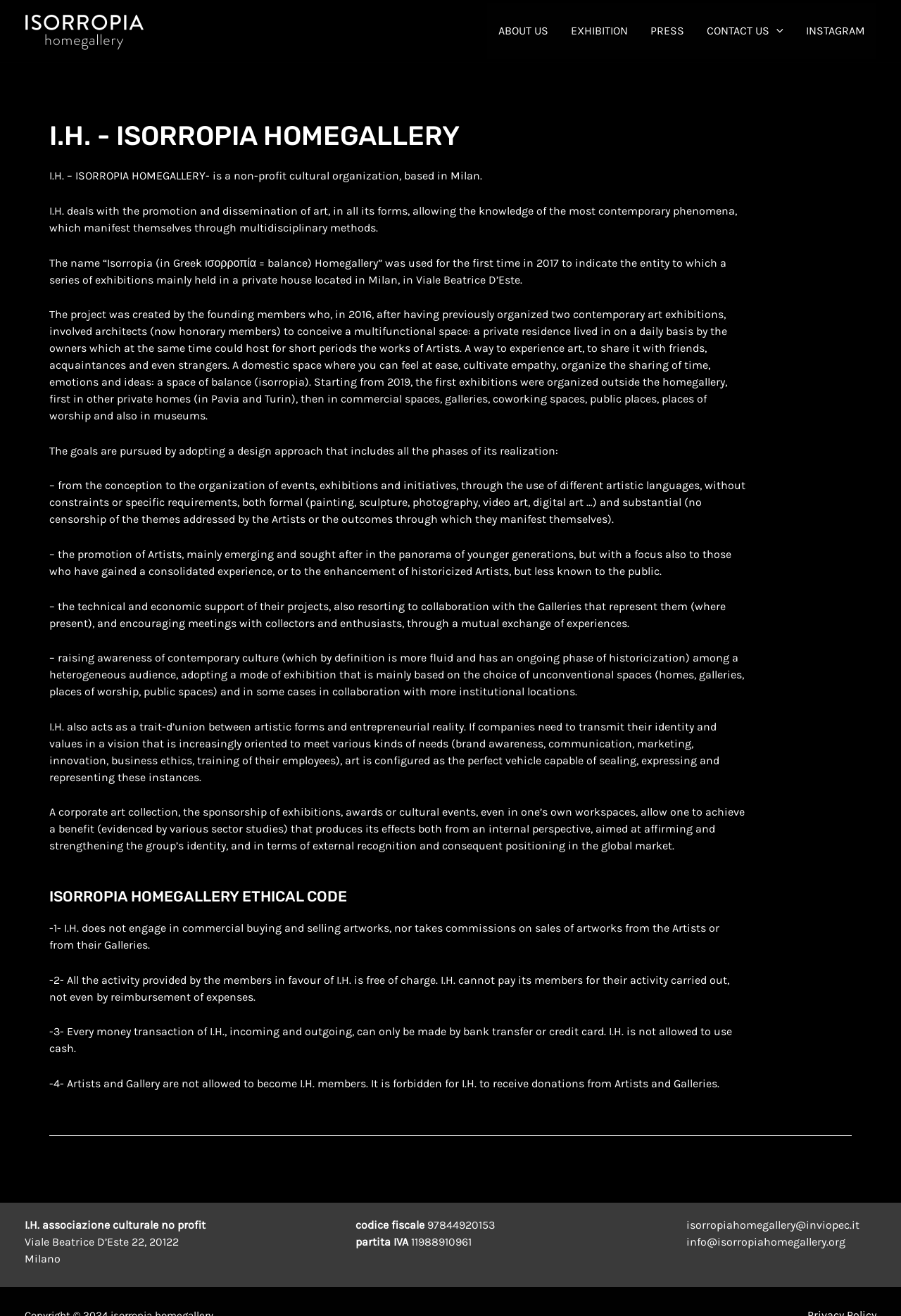Please identify the bounding box coordinates of the element that needs to be clicked to perform the following instruction: "Go to the Home page".

None